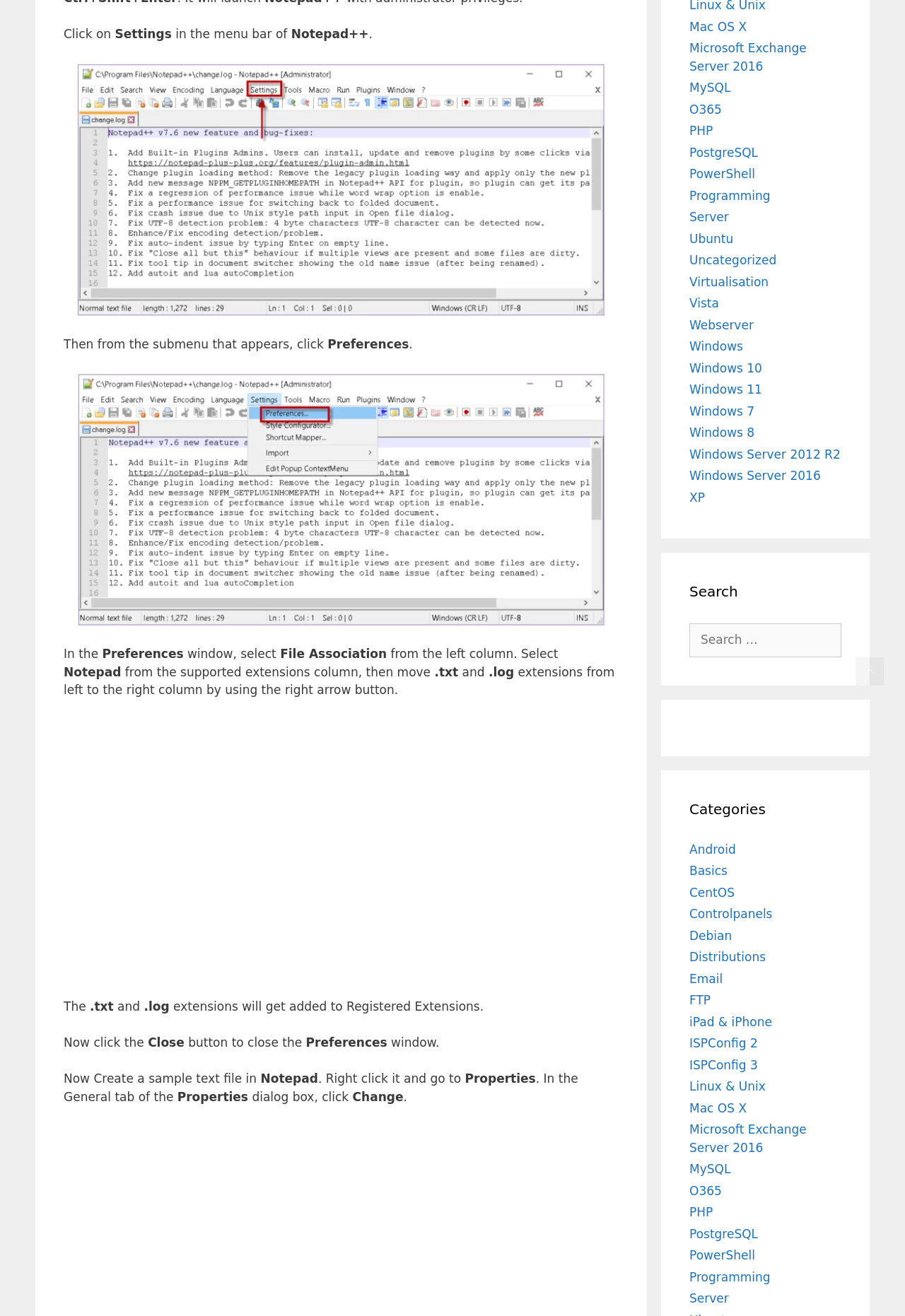Answer the question with a single word or phrase: 
How many images are there on the webpage?

3